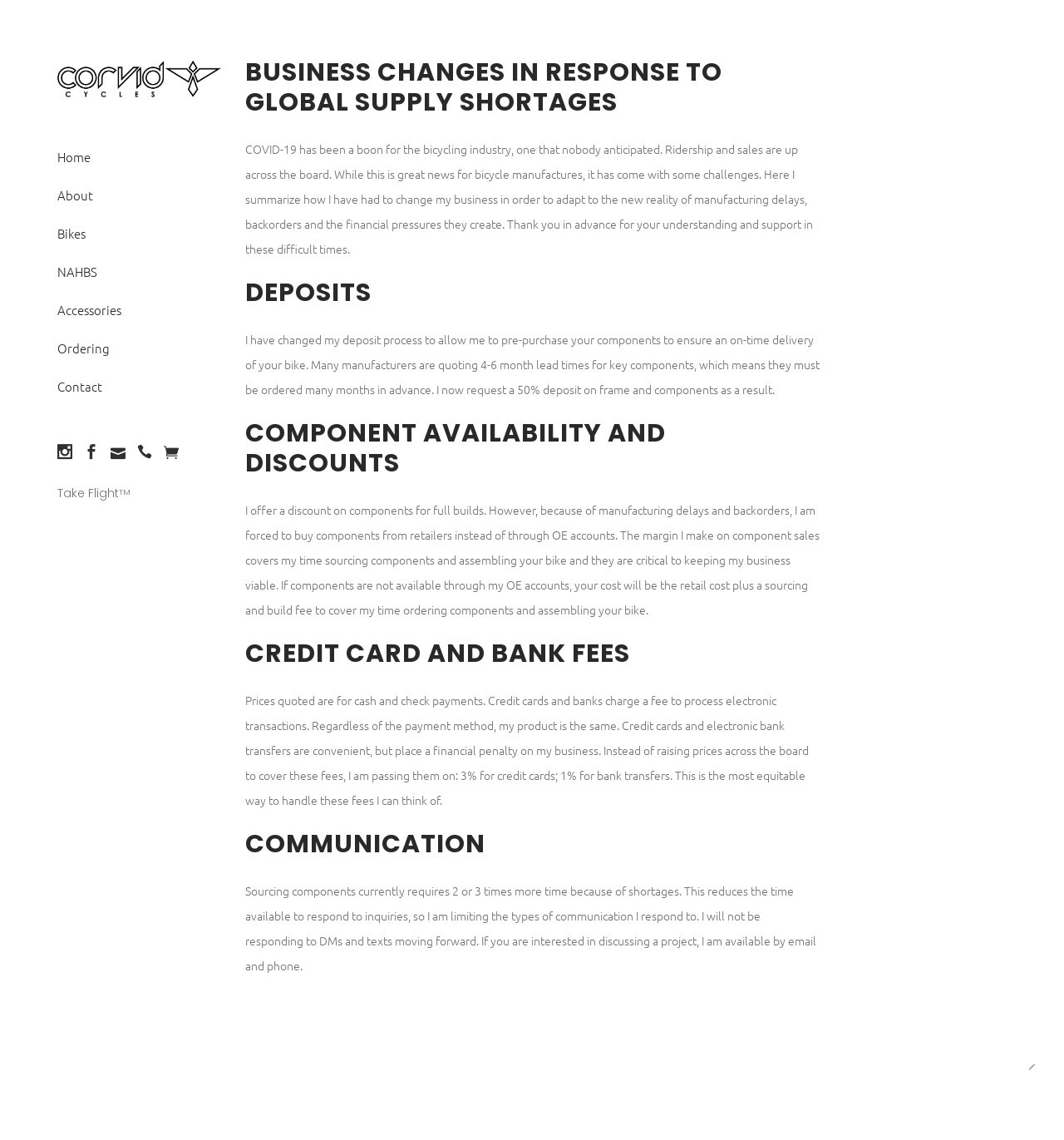Please answer the following question using a single word or phrase: 
How many links are in the navigation menu?

9